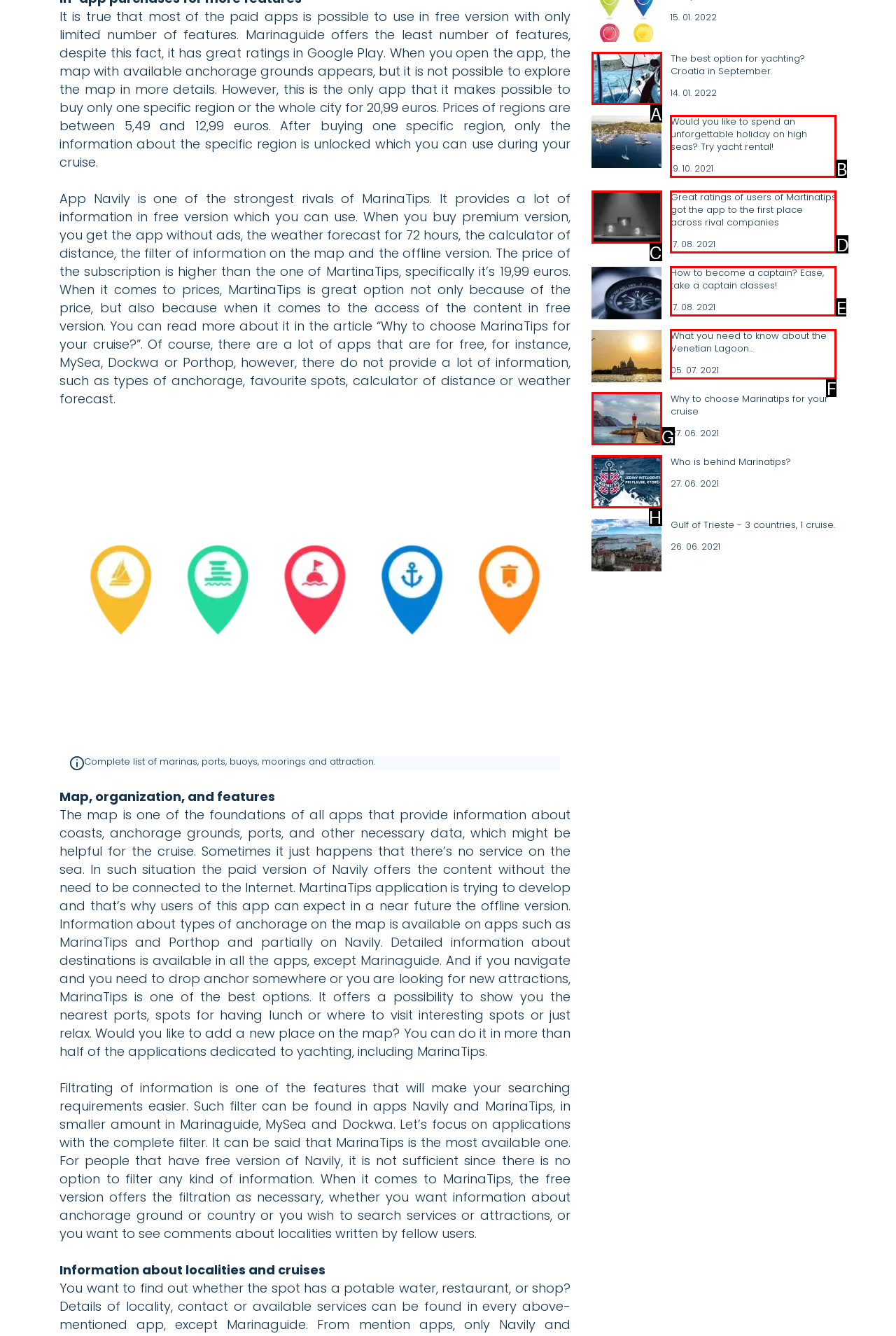Given the element description: title="Who is behind Marinatips?", choose the HTML element that aligns with it. Indicate your choice with the corresponding letter.

H